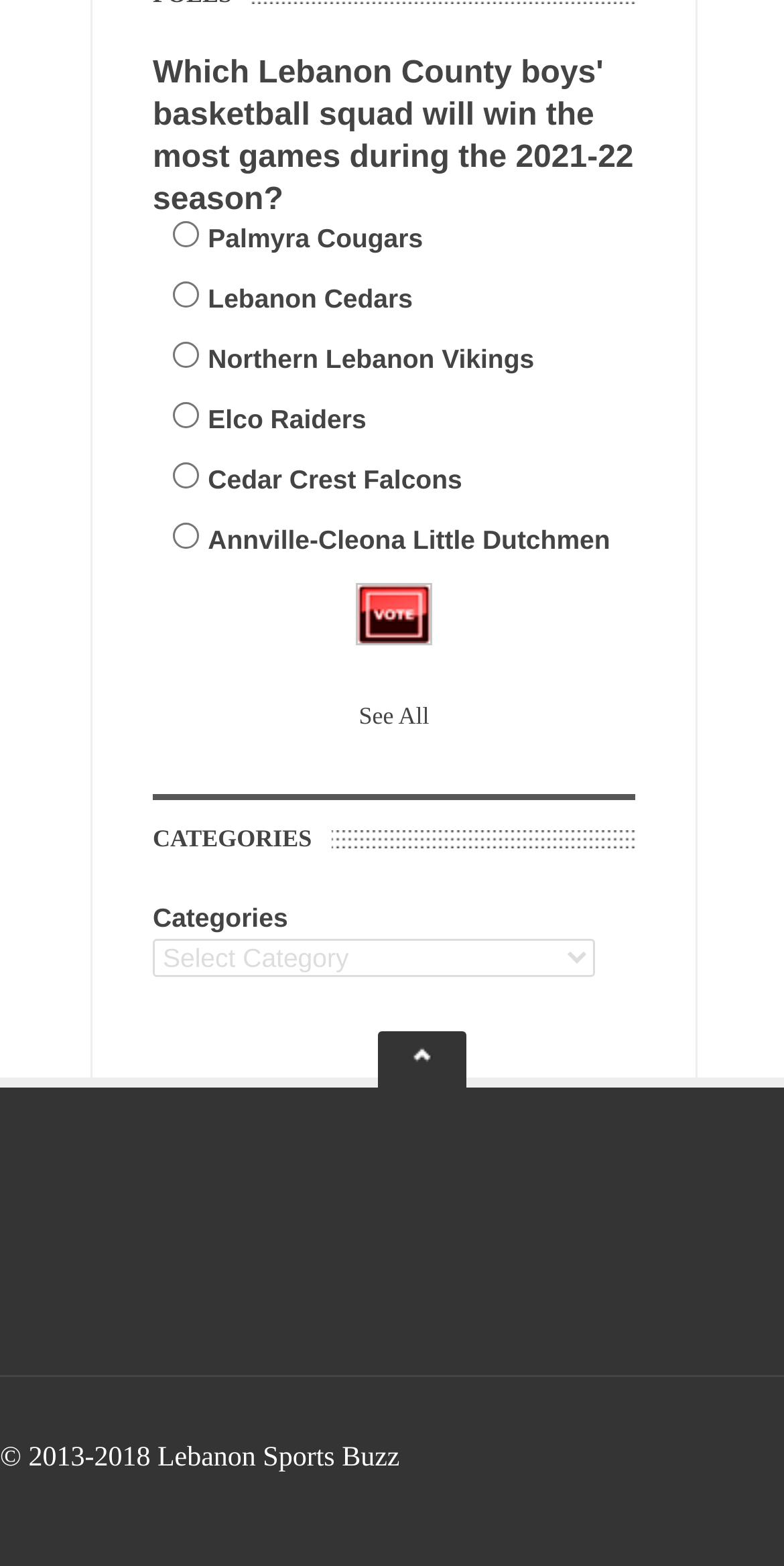Please determine the bounding box coordinates of the area that needs to be clicked to complete this task: 'Go back to top'. The coordinates must be four float numbers between 0 and 1, formatted as [left, top, right, bottom].

[0.527, 0.665, 0.557, 0.687]